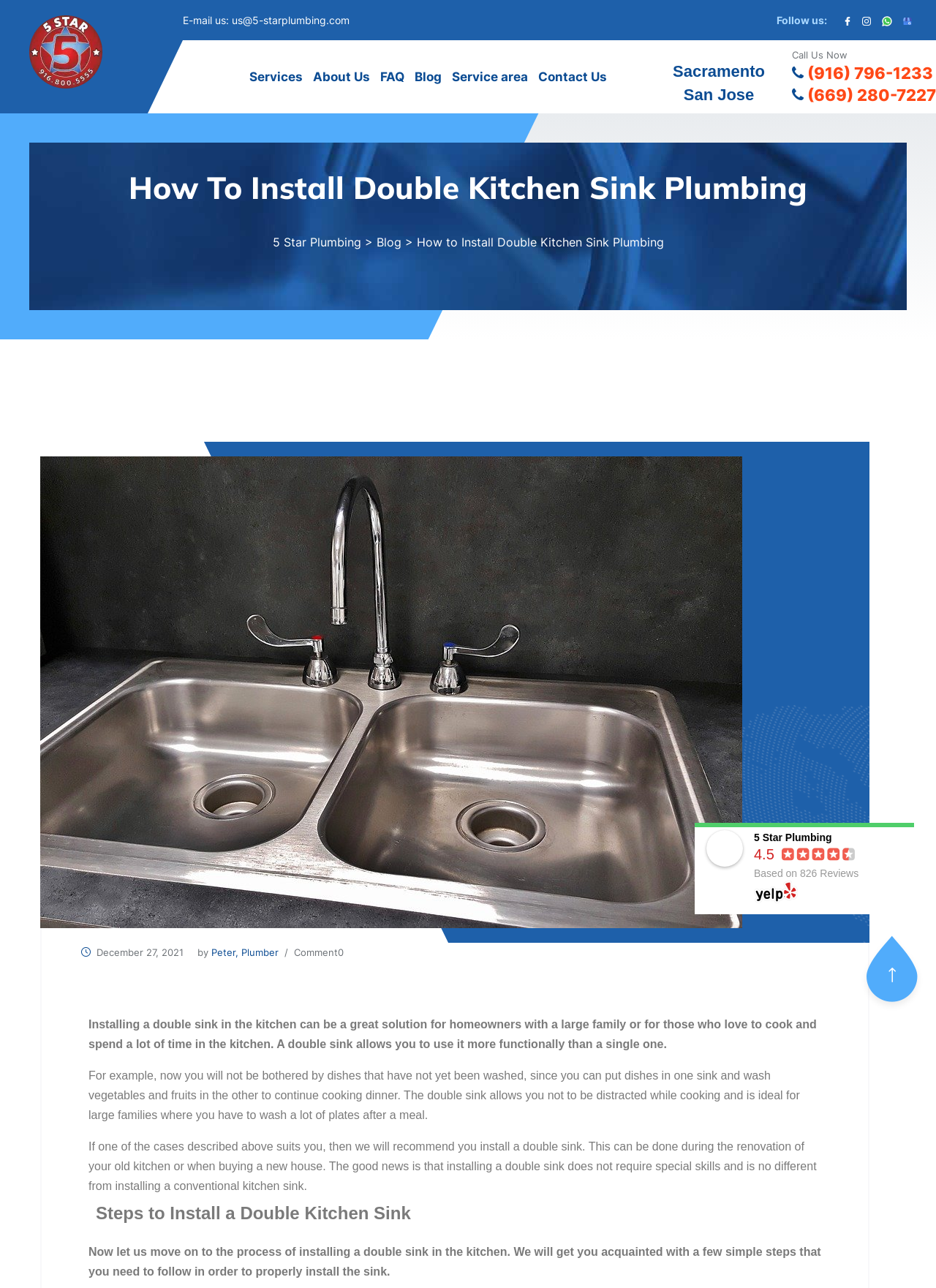What is the topic of the article?
Answer the question in a detailed and comprehensive manner.

I determined the topic of the article by reading the heading 'How To Install Double Kitchen Sink Plumbing' and the text that follows, which discusses the benefits and process of installing a double kitchen sink.